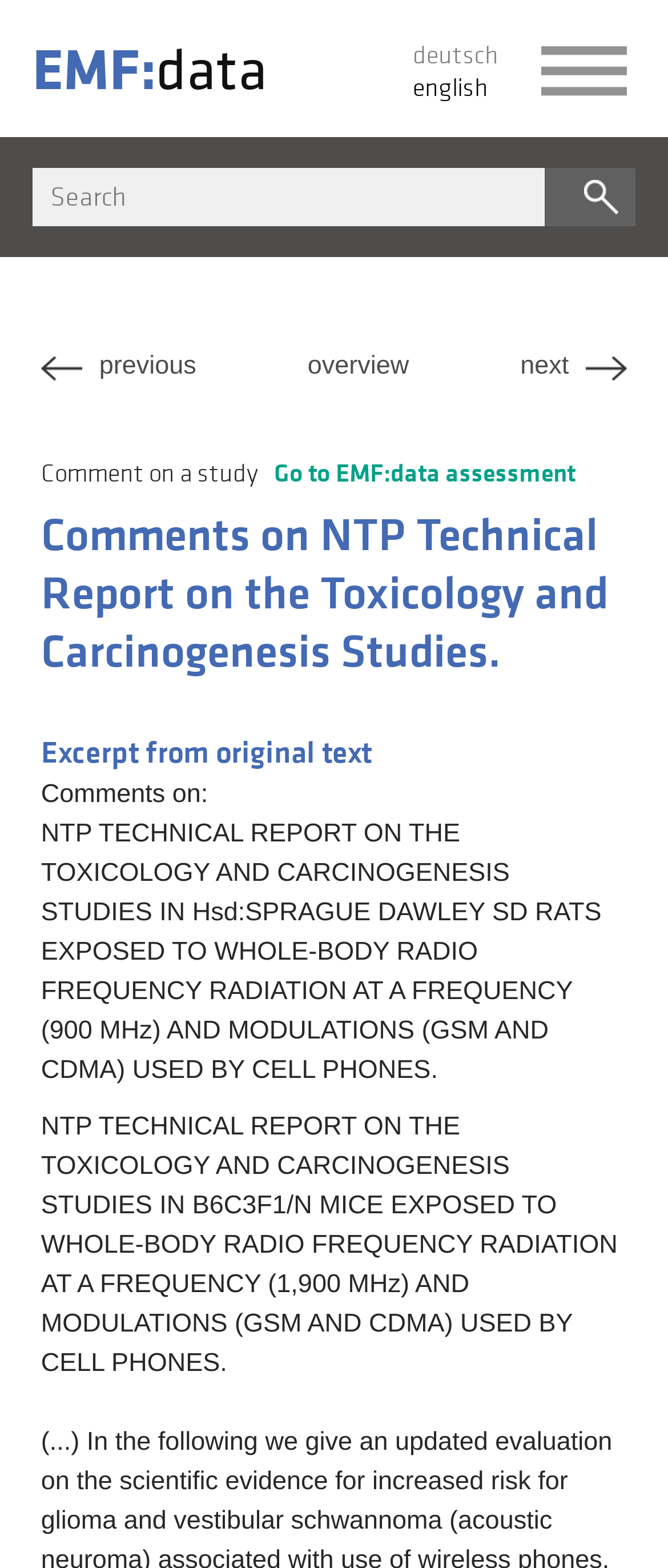Could you highlight the region that needs to be clicked to execute the instruction: "Discover web designers in Wichita, KS"?

None